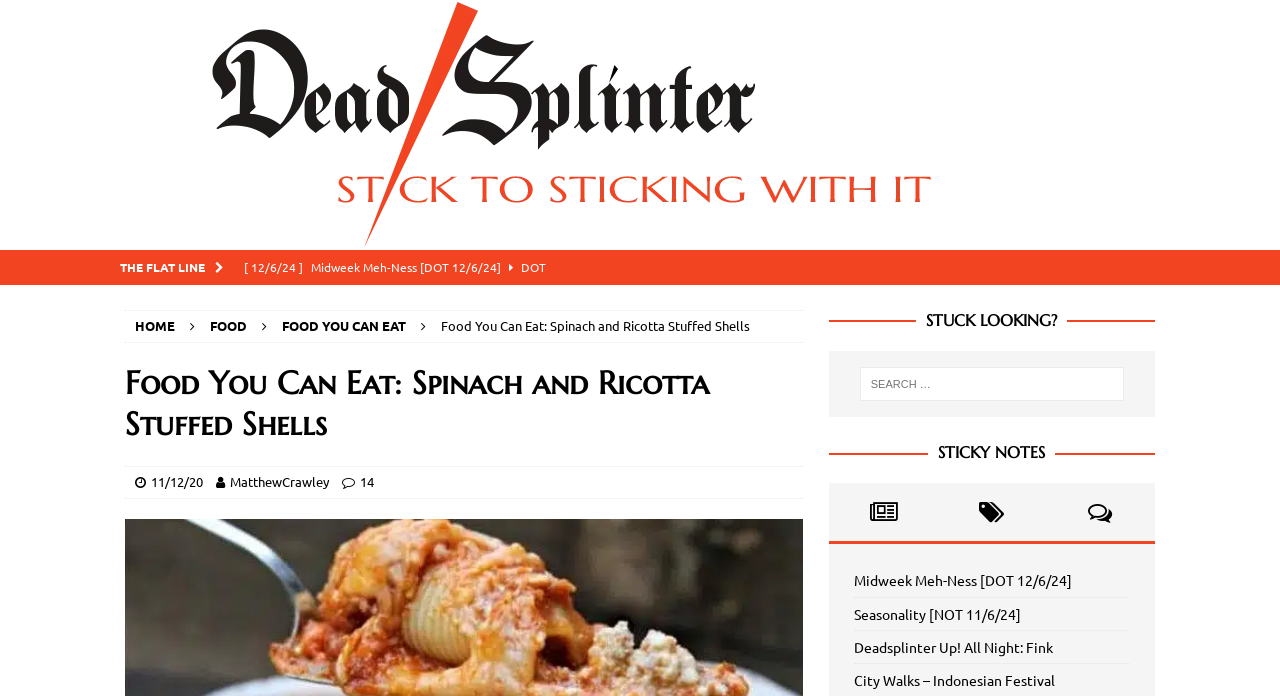Please indicate the bounding box coordinates of the element's region to be clicked to achieve the instruction: "Click on the 'HOME' link". Provide the coordinates as four float numbers between 0 and 1, i.e., [left, top, right, bottom].

[0.105, 0.455, 0.137, 0.48]